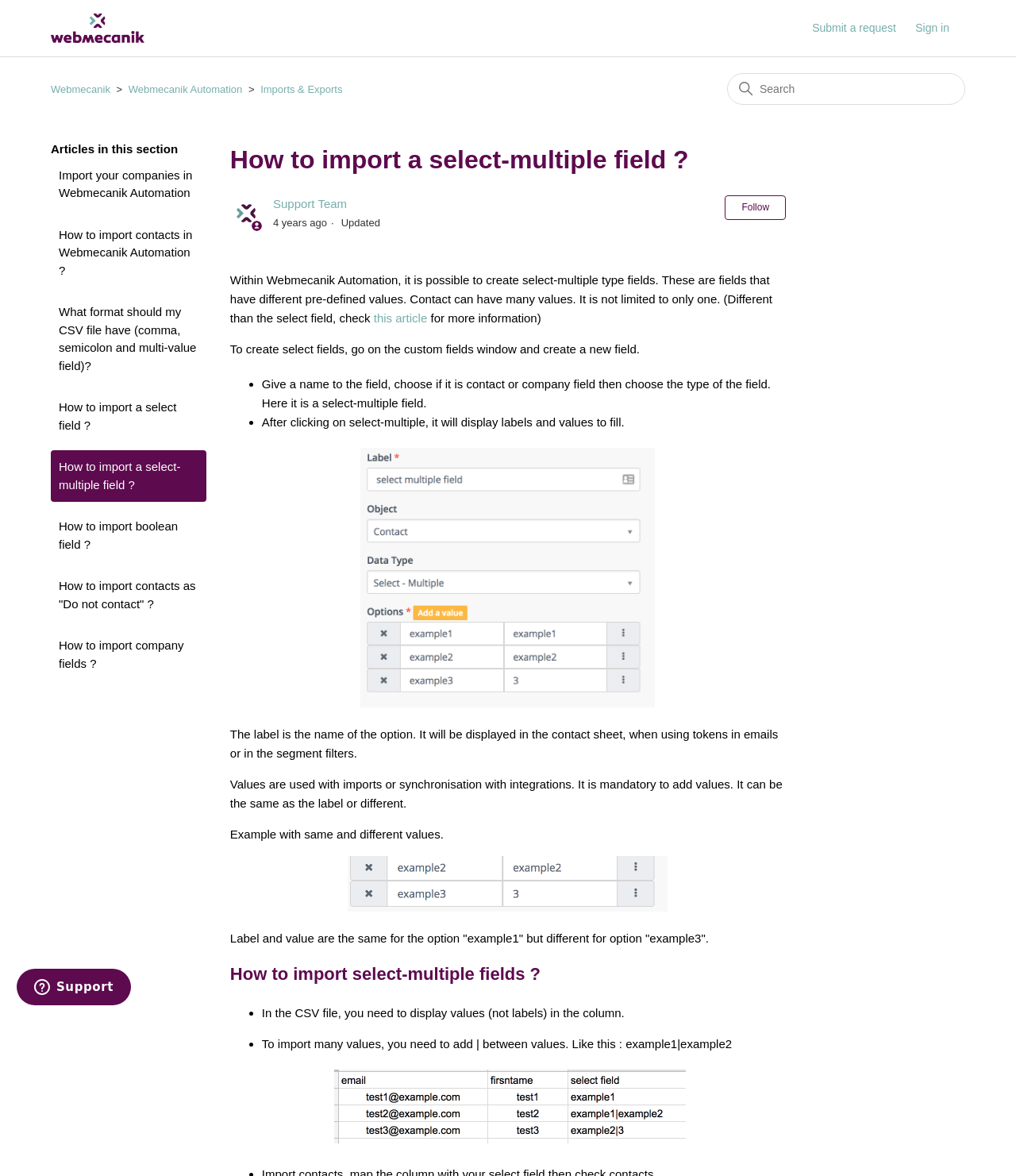What is the name of the help center?
Please answer the question as detailed as possible.

The name of the help center can be found in the top left corner of the webpage, where it says 'Webmecanik Help Center home page'.